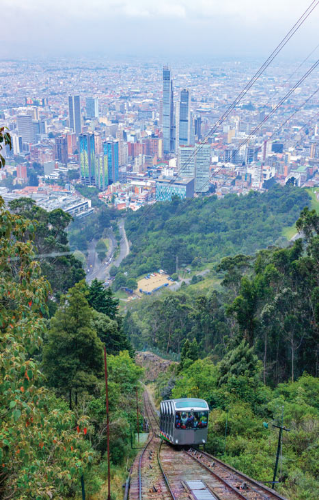What type of train is in the foreground?
Answer the question based on the image using a single word or a brief phrase.

Funicular